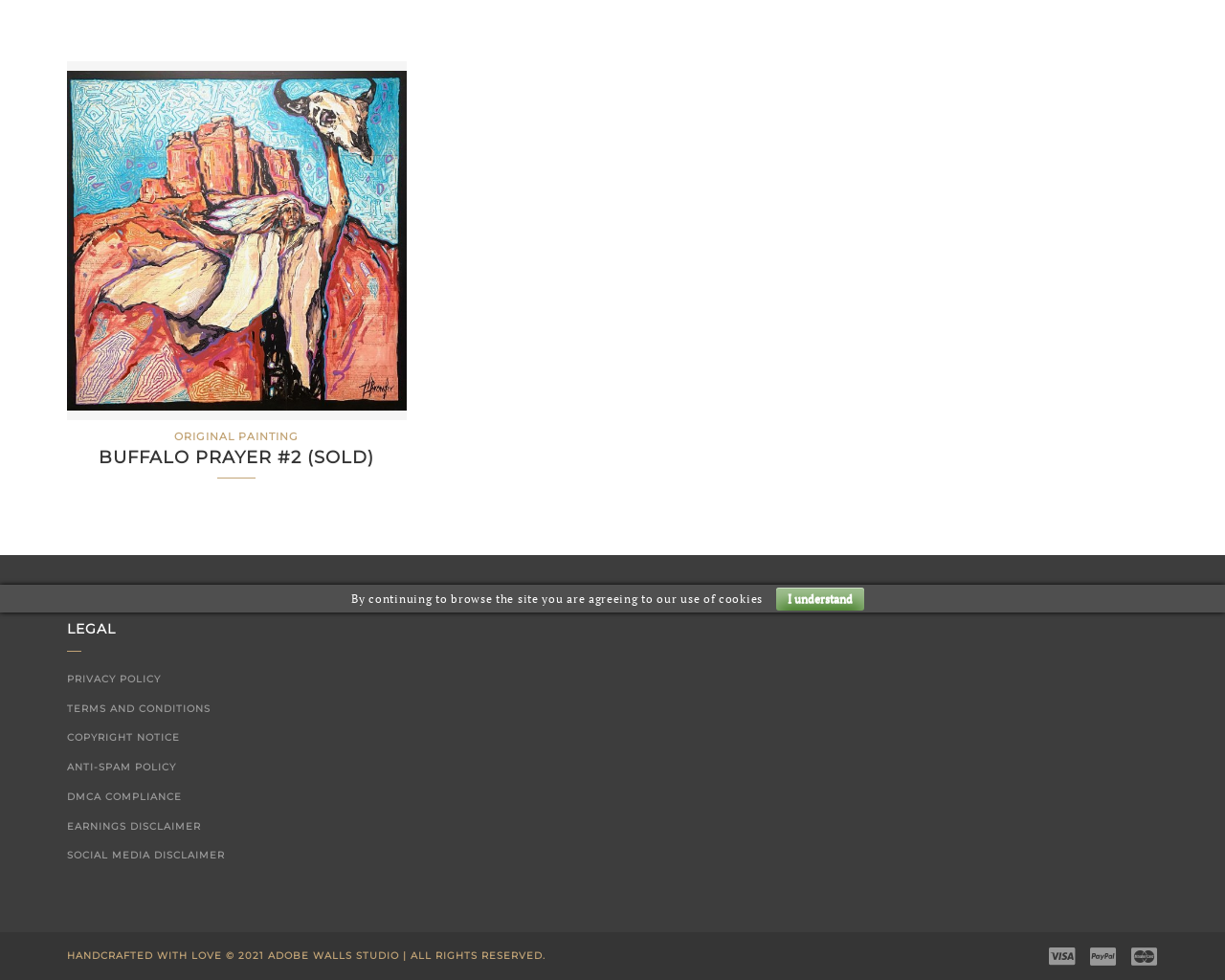Identify the bounding box for the element characterized by the following description: "Terms and Conditions".

[0.055, 0.717, 0.172, 0.729]